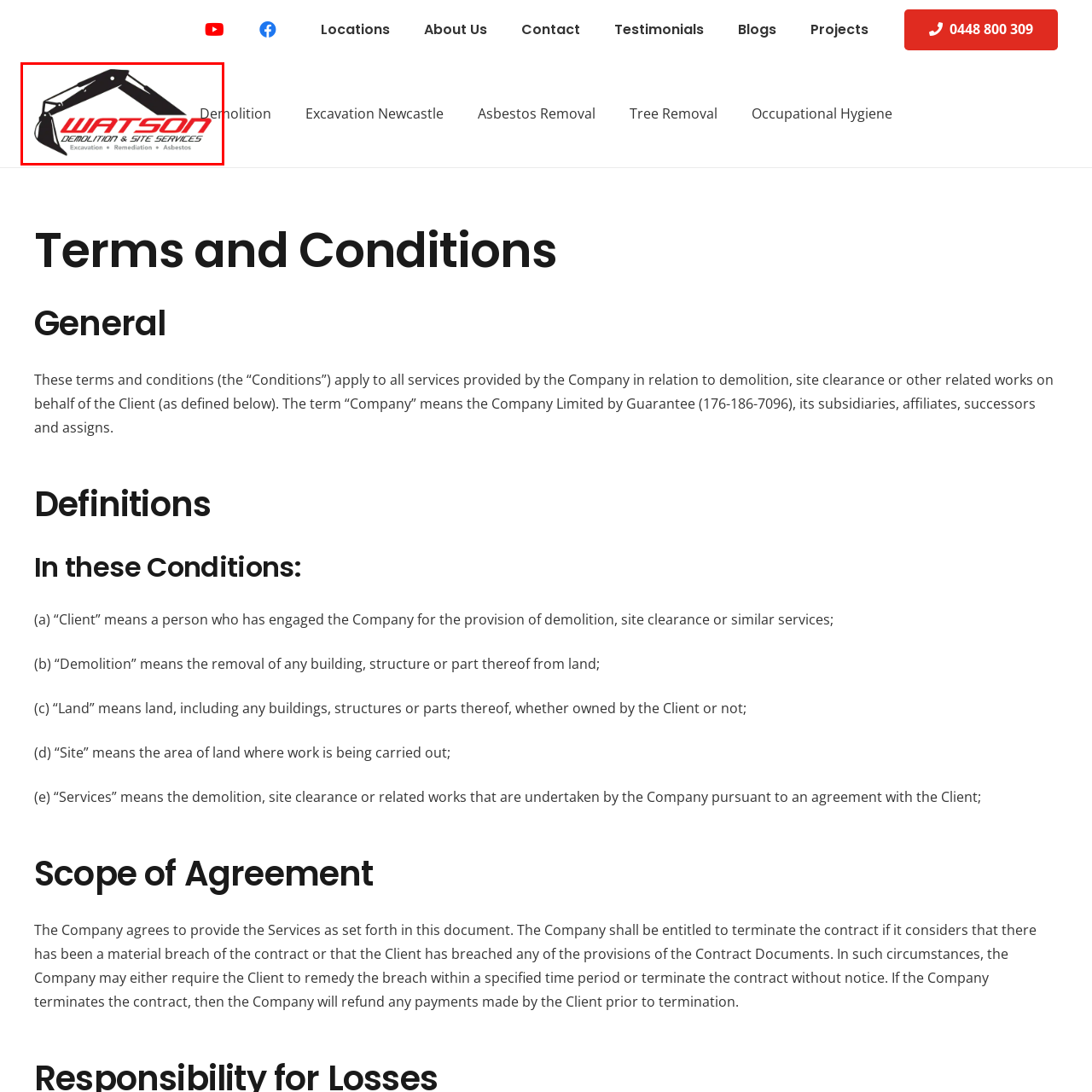Pay close attention to the image within the red perimeter and provide a detailed answer to the question that follows, using the image as your primary source: 
What services are mentioned in the logo?

The logo mentions the services offered by the company, including Demolition, Excavation, Remediation, and Asbestos, which are keywords that highlight the range of services provided by Watson Demolition & Site Services.